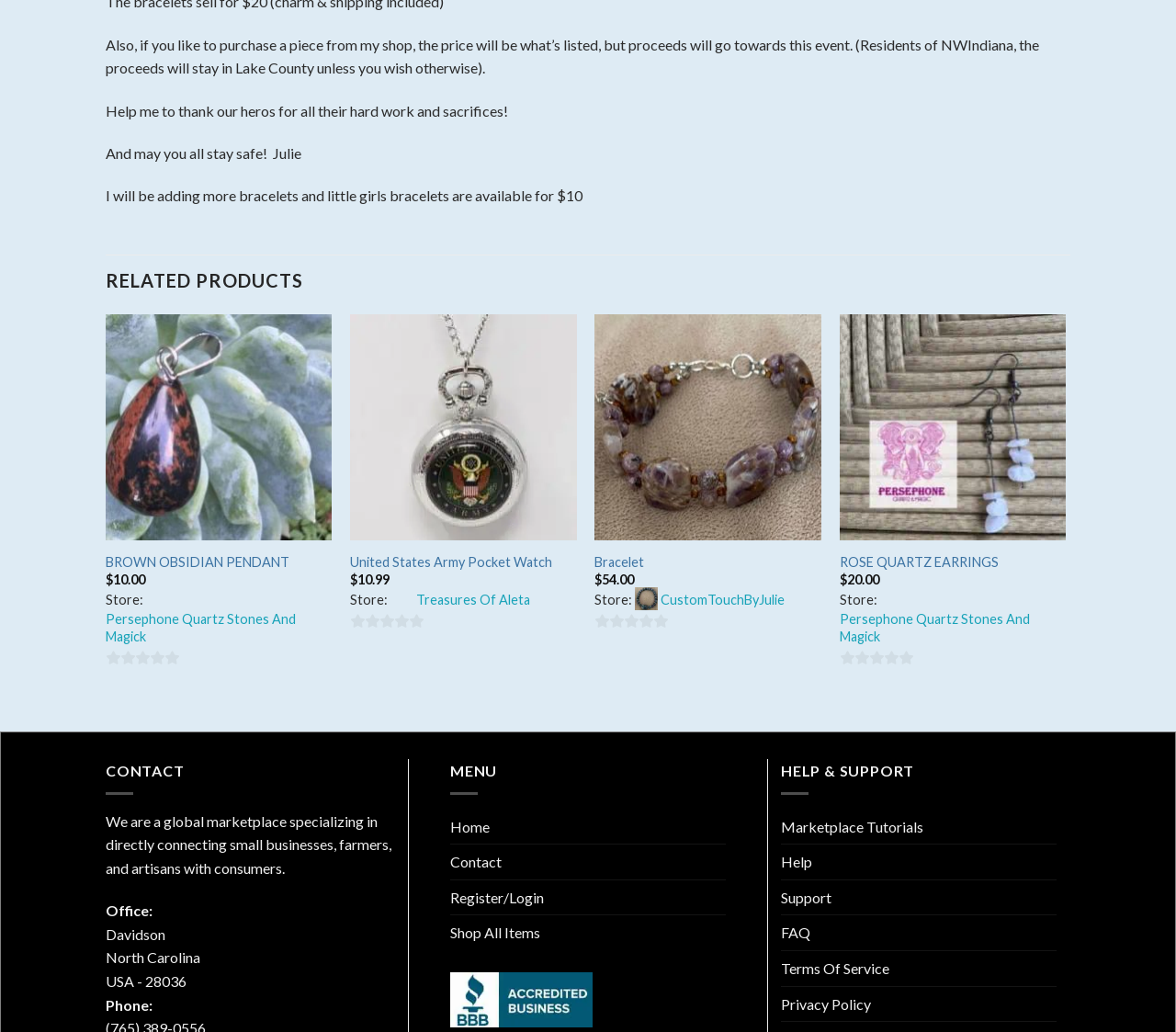Determine the bounding box coordinates in the format (top-left x, top-left y, bottom-right x, bottom-right y). Ensure all values are floating point numbers between 0 and 1. Identify the bounding box of the UI element described by: parent_node: Add to Wishlist aria-label="Wishlist"

[0.249, 0.313, 0.273, 0.341]